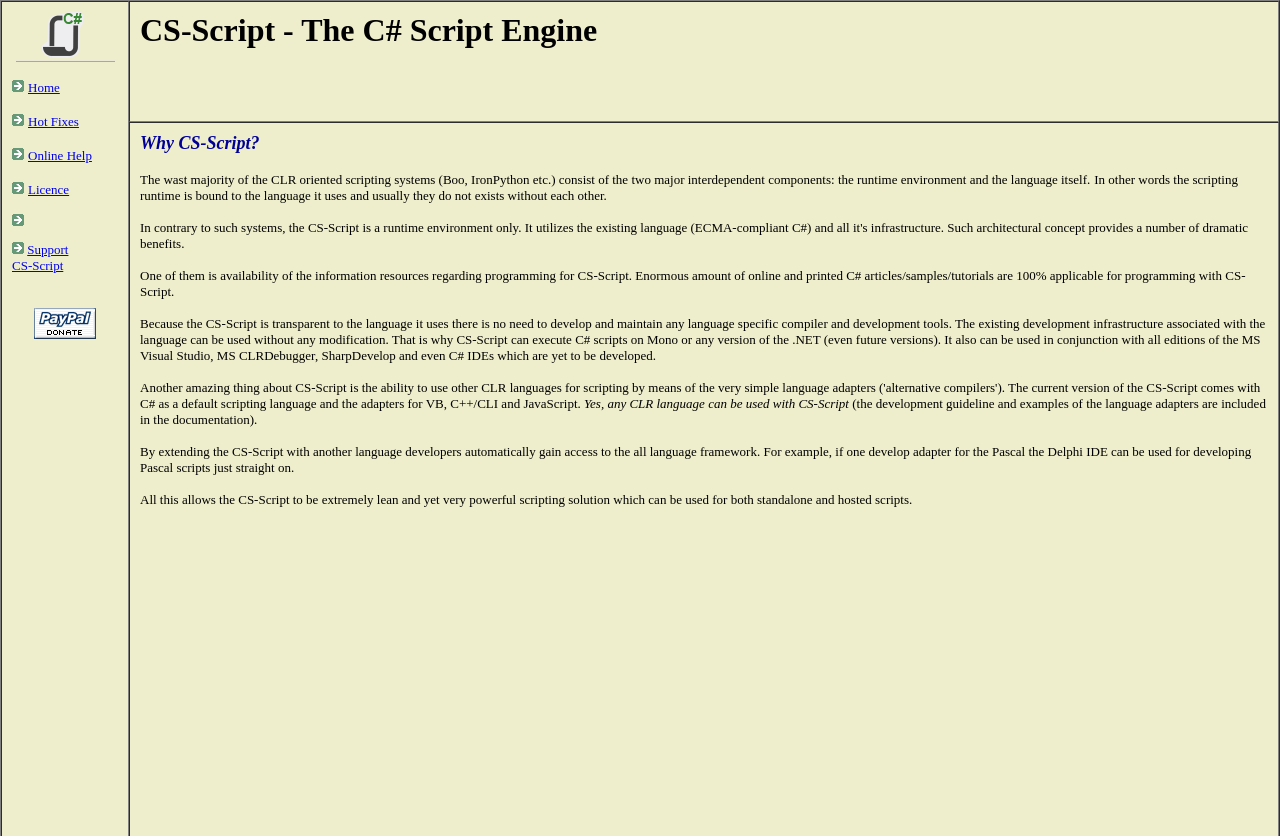What is the purpose of the 'Support CS-Script' link?
Answer the question with a detailed explanation, including all necessary information.

The purpose of the 'Support CS-Script' link is to support CS-Script because it is a link element with text content that indicates it is for supporting CS-Script, and it is located near a PayPal image, which suggests a donation or payment purpose.